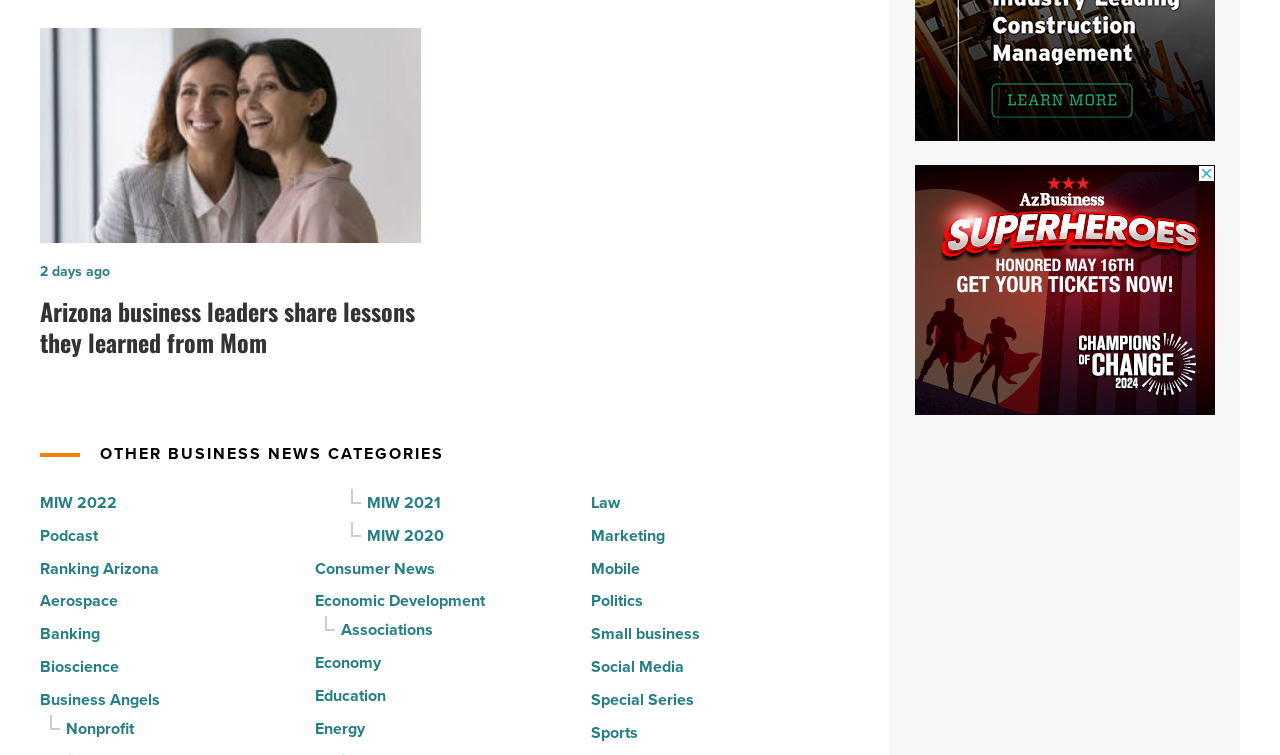Please locate the bounding box coordinates of the element that should be clicked to complete the given instruction: "Explore the category of Aerospace".

[0.031, 0.778, 0.092, 0.816]